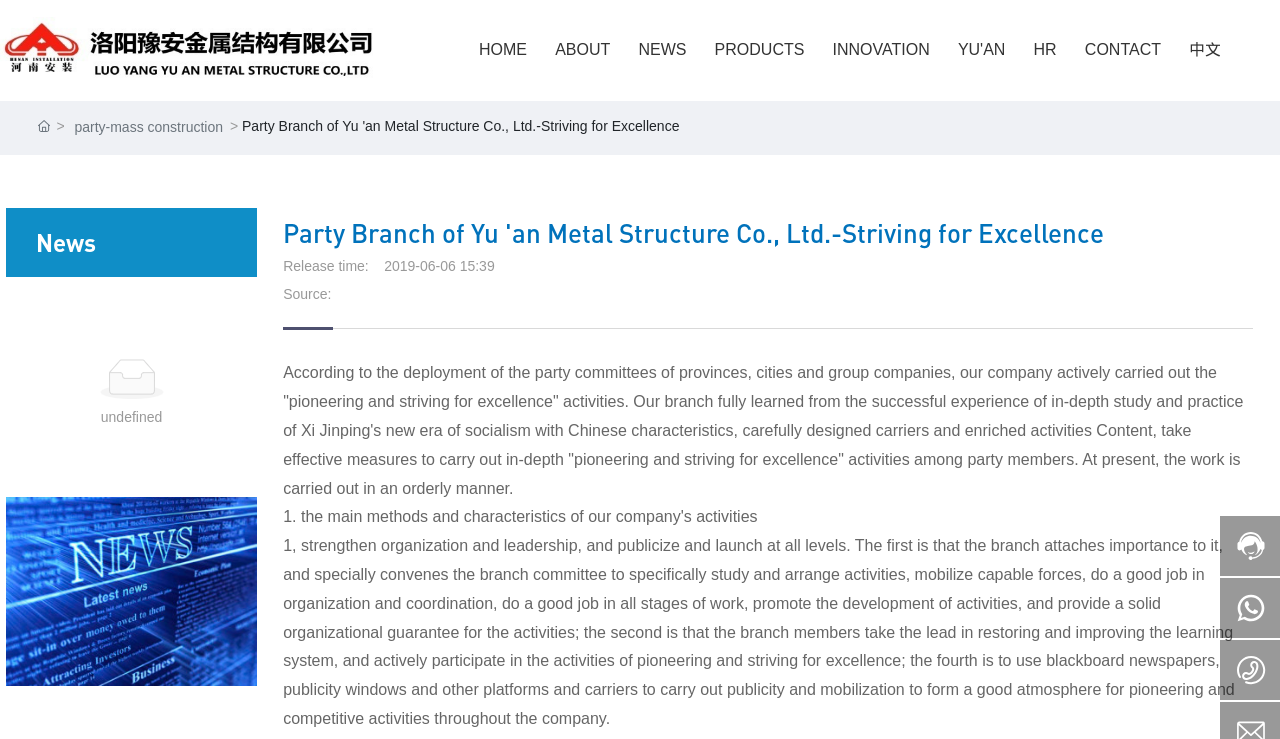Give a comprehensive overview of the webpage, including key elements.

The webpage is about Yu'an Metal Metal Structure Co., Ltd., a company that specializes in the design, manufacturing, and installation of metal structures. At the top-left corner, there is a logo image with a link to the company's design page. Below the logo, there is a horizontal navigation menu with links to different sections of the website, including HOME, ABOUT, NEWS, PRODUCTS, INNOVATION, YU'AN, HR, CONTACT, and a language option for Chinese.

On the left side of the page, there is a vertical menu with a link to "party-mass construction". Above this menu, there is a small image. On the right side of the page, there is a news section with a heading "Party Branch of Yu 'an Metal Structure Co., Ltd.-Striving for Excellence". Below the heading, there is a news article with a release time and source information. The article describes the company's "pioneering and striving for excellence" activities, including strengthening organization and leadership, publicizing and launching activities, and using various platforms to promote the activities.

There are three images at the bottom-right corner of the page, which may be related to the news article or the company's activities. Overall, the webpage has a simple and organized layout, with a focus on providing information about the company and its activities.